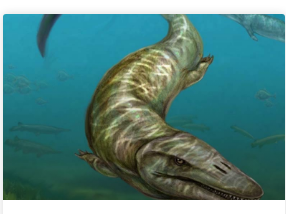Provide a comprehensive description of the image.

This image depicts a lifelike reconstruction of **Pannoniasaurus inexpectatus**, a prehistoric reptile that belonged to a group known as mosasaurs. The creature is illustrated swimming in a serene underwater environment, surrounded by various aquatic species. Its elongated body and streamlined shape are characteristic of these marine reptiles, enabling it to navigate effectively through its habitat. The detailed rendering highlights the texture of its skin, adorned with subtle shades and patterns that mimic the natural play of light underwater. Pannoniasaurus was known to inhabit the ancient waters during the Late Cretaceous period, showcasing the diversity of life that flourished in prehistoric eras.